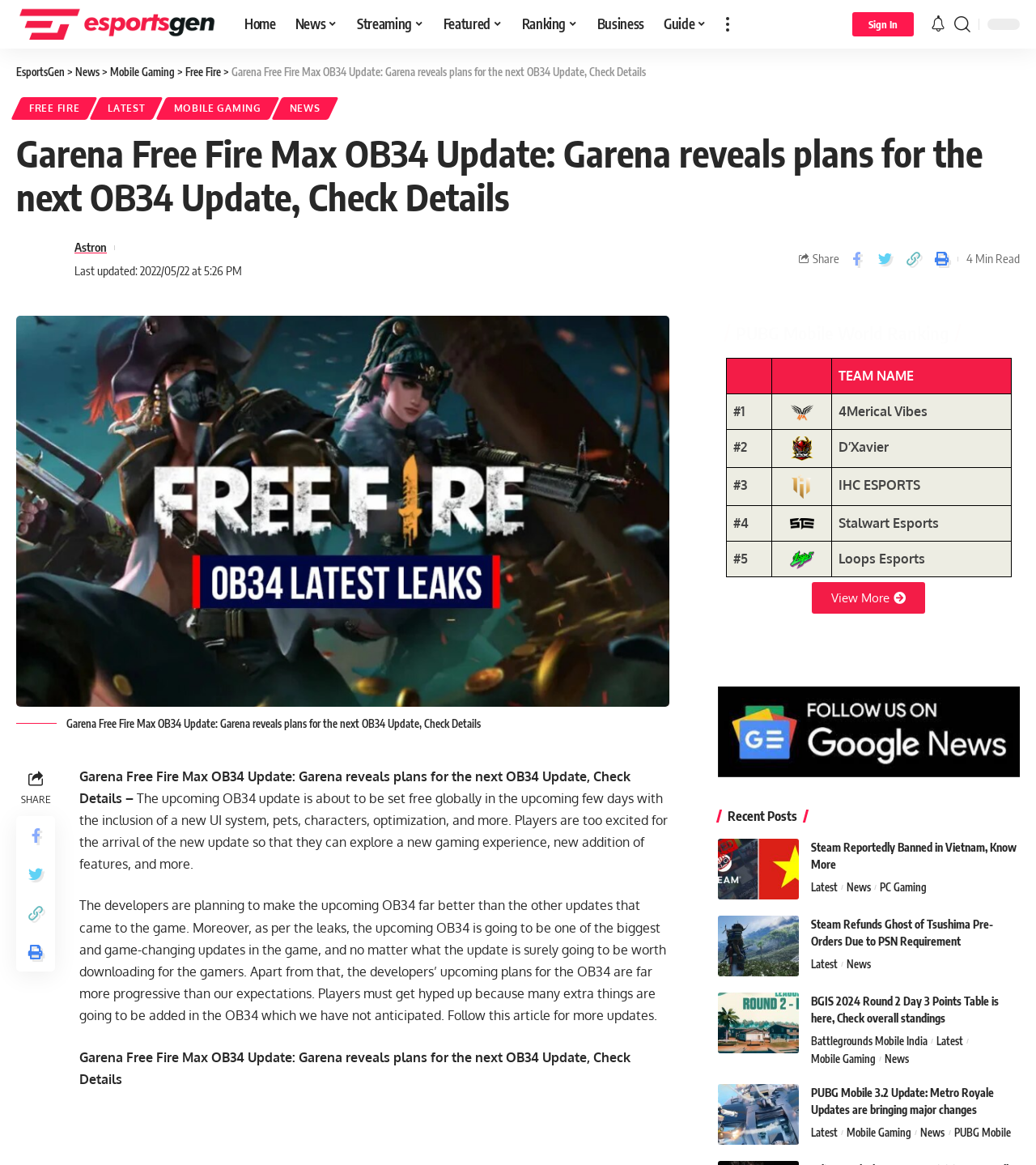Identify the bounding box of the HTML element described as: "aria-label="search"".

[0.921, 0.009, 0.937, 0.033]